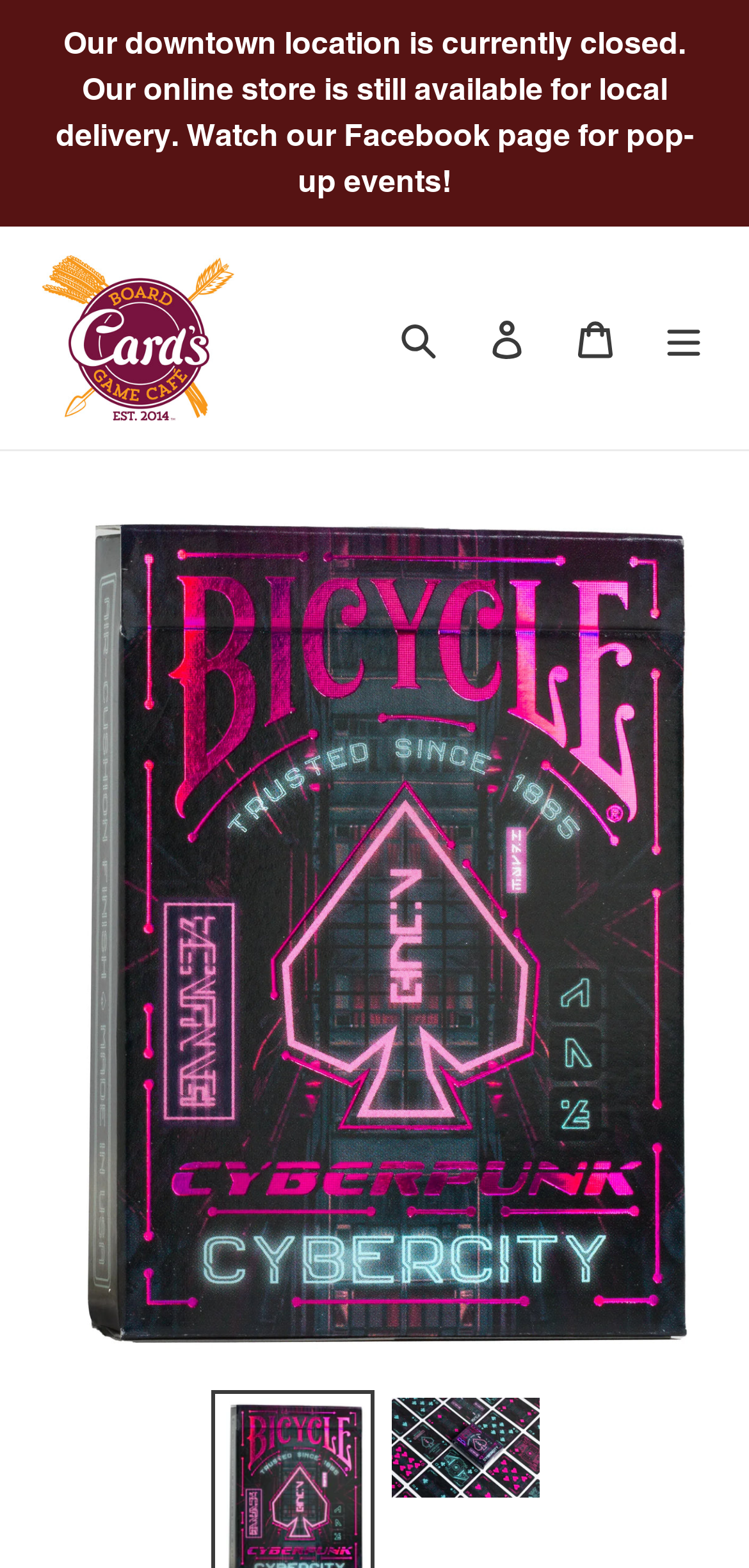What is the current status of the downtown location?
Based on the screenshot, provide your answer in one word or phrase.

Closed